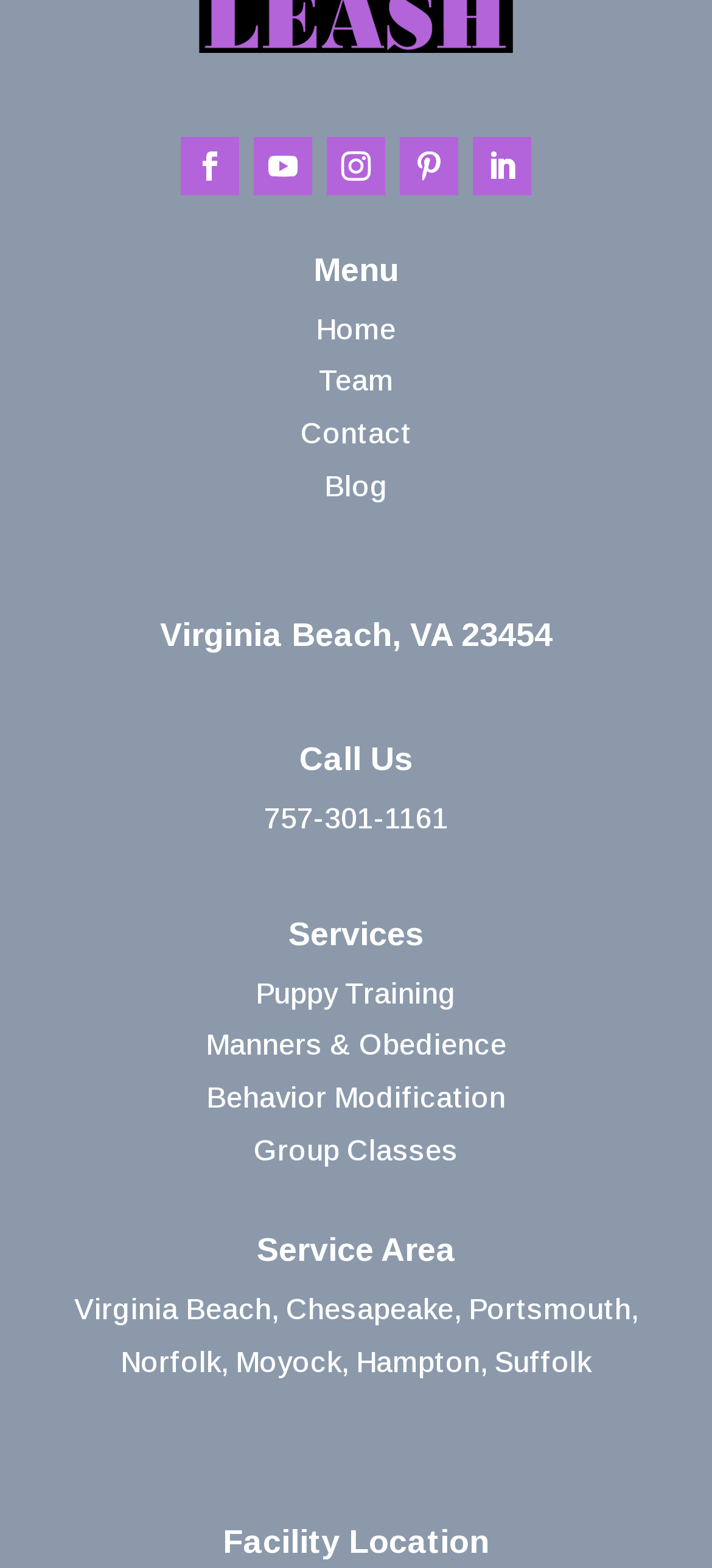Using the description: "Moyock", identify the bounding box of the corresponding UI element in the screenshot.

[0.331, 0.858, 0.479, 0.878]